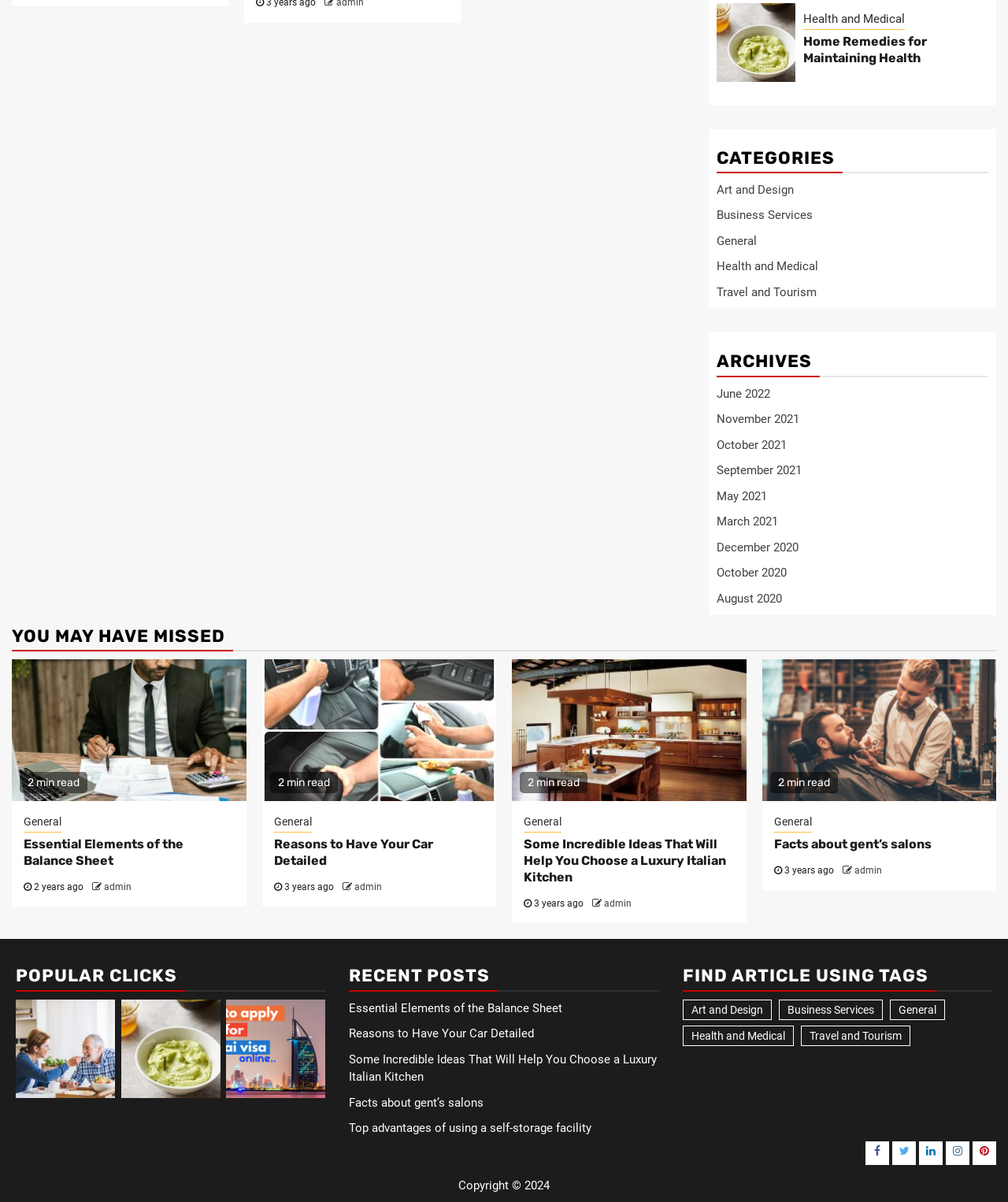Please find the bounding box for the UI component described as follows: "My Resume".

None